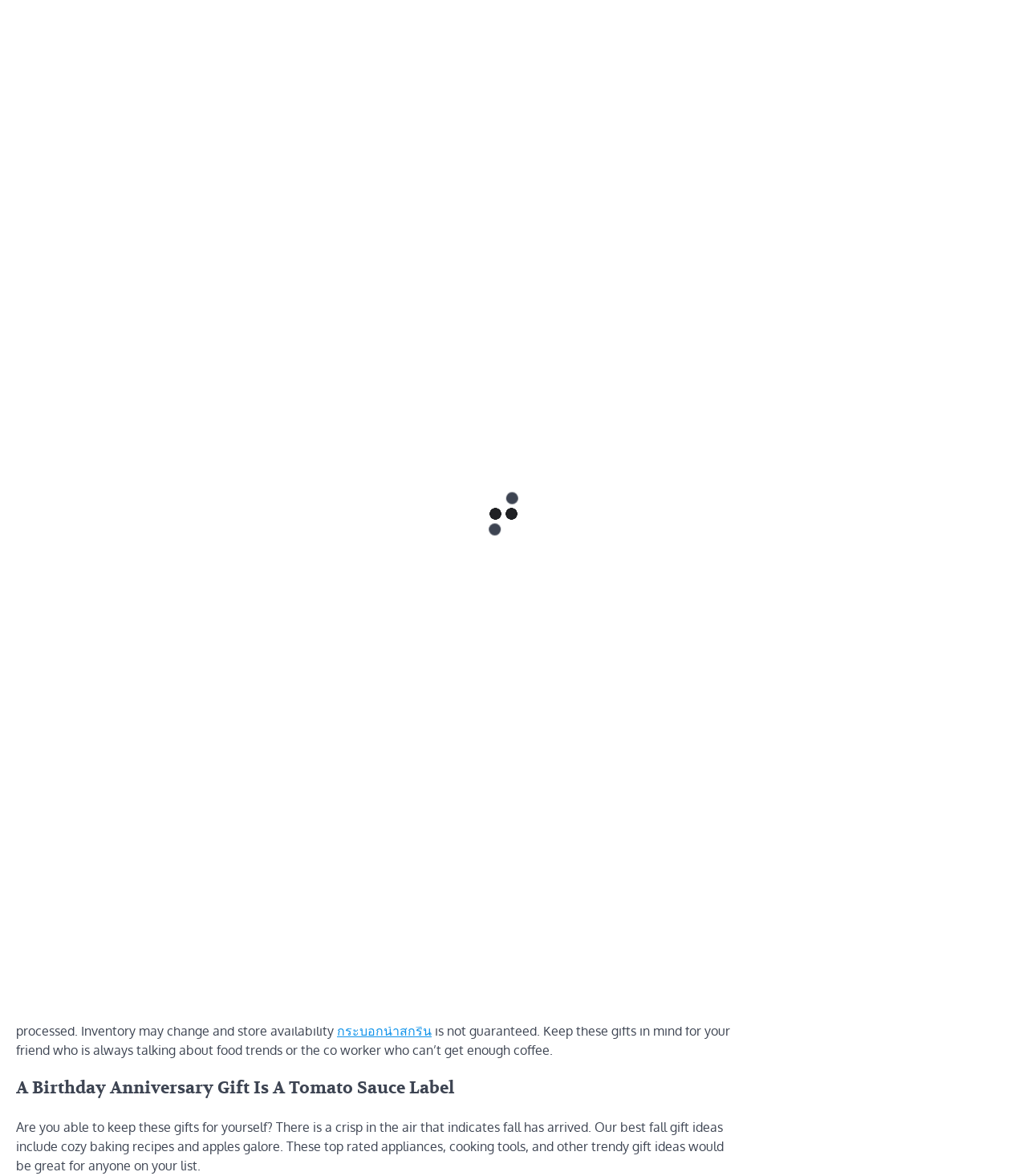What is the promise of the website's delivery team?
Refer to the image and give a detailed response to the question.

According to the text, the website's delivery team promises to provide good product quality and excellent services, ensuring that customers are satisfied with their gift delivery experience.